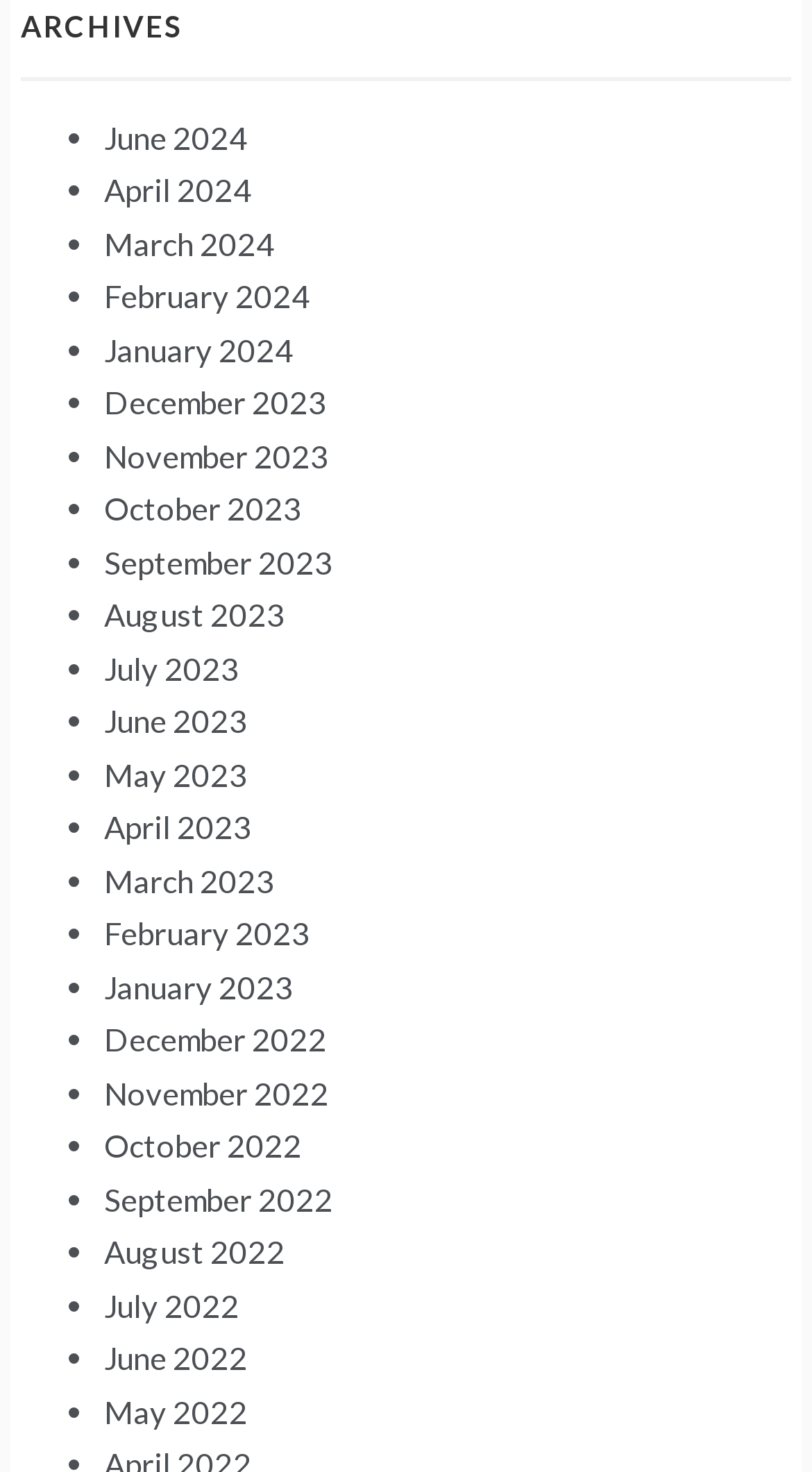Determine the bounding box of the UI element mentioned here: "May 2023". The coordinates must be in the format [left, top, right, bottom] with values ranging from 0 to 1.

[0.128, 0.513, 0.305, 0.539]